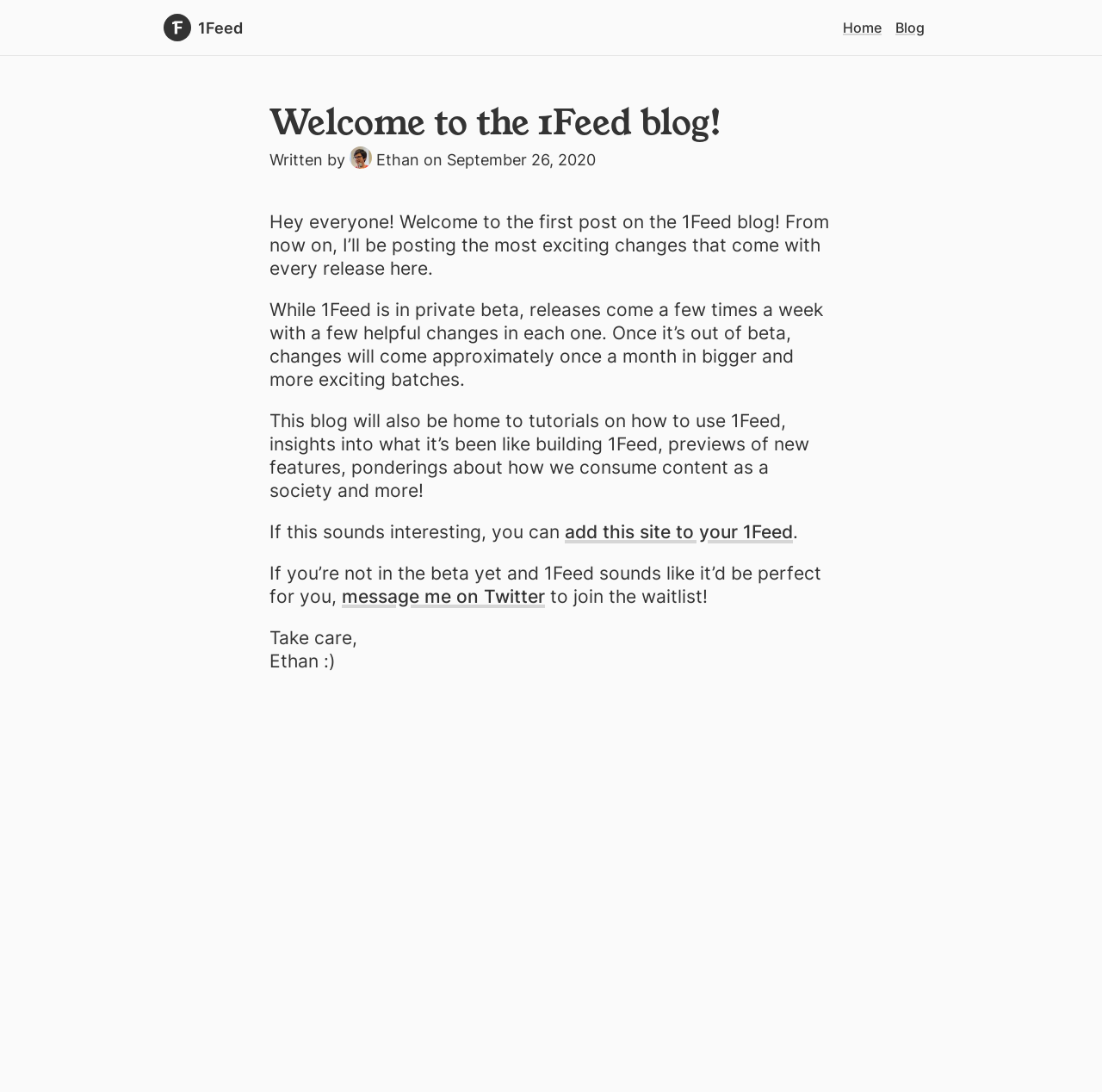Give an in-depth explanation of the webpage layout and content.

The webpage is a blog post titled "Welcome to the 1Feed blog!" with a main content area that occupies most of the page. At the top, there is a navigation bar with three links: "1Feed" with an accompanying image, "Home", and "Blog". Below the navigation bar, there is a heading that matches the title of the blog post.

To the right of the heading, there is a time element that displays the author's name, "Ethan", with an image, and the date "September 26, 2020". The main content of the blog post is divided into several paragraphs of text, which discuss the purpose of the blog, the frequency of releases, and the types of content that will be posted.

The text is organized into a series of blocks, with each block containing a few sentences. The blocks are stacked vertically, with the first block starting from the top-left corner of the main content area. There are several links embedded within the text, including "add this site to your 1Feed" and "message me on Twitter". The blog post ends with a signature from the author, "Ethan :)".

Throughout the page, there are a total of three images: the "1Feed" logo, the image of Ethan, and an unspecified image (possibly a profile picture). The images are relatively small and are used to accompany links or text.